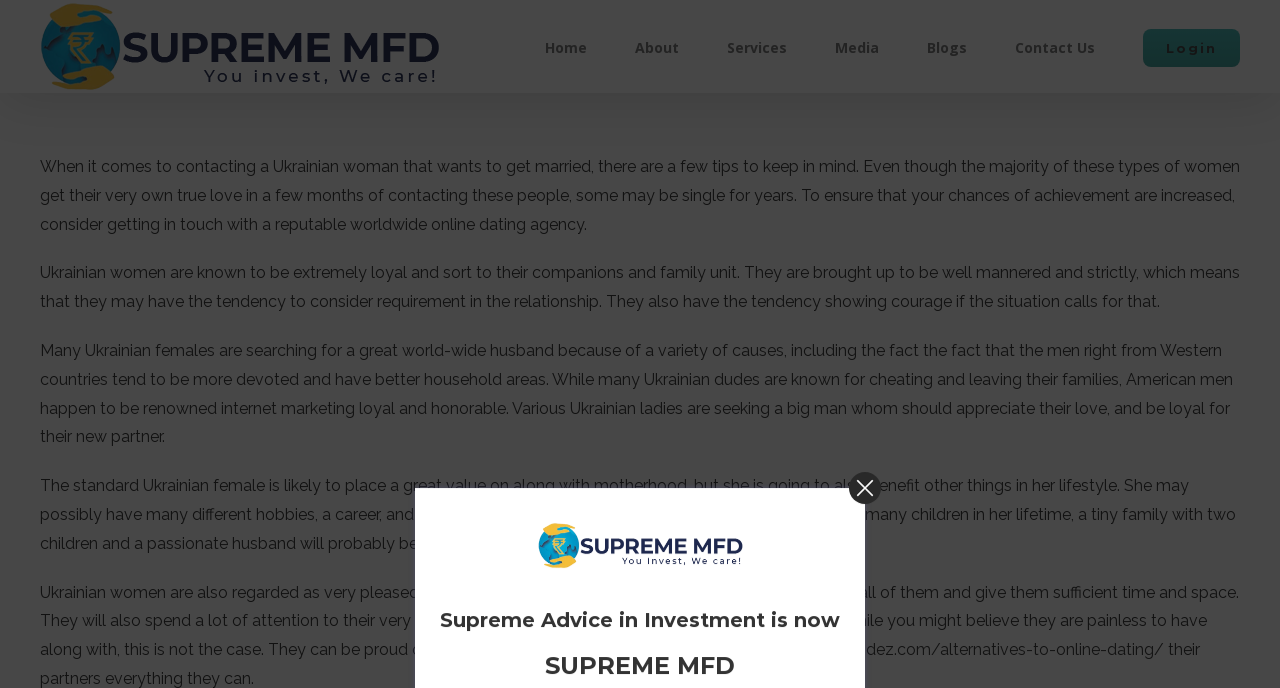Answer this question using a single word or a brief phrase:
What is the recommended way to contact Ukrainian women?

Through a reputable international online dating agency